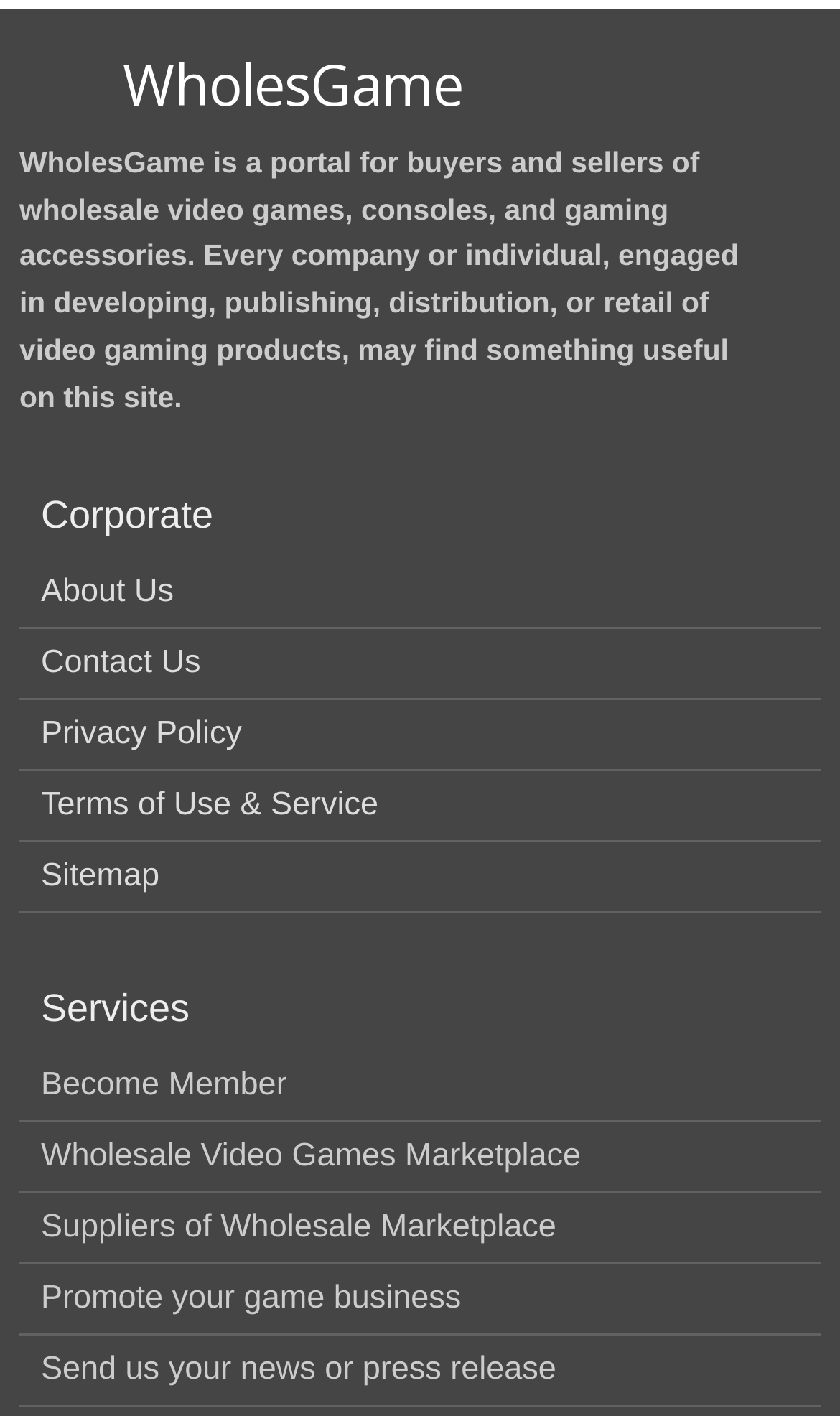Locate the bounding box coordinates of the area that needs to be clicked to fulfill the following instruction: "Learn more about WholesGame". The coordinates should be in the format of four float numbers between 0 and 1, namely [left, top, right, bottom].

[0.023, 0.036, 0.885, 0.083]